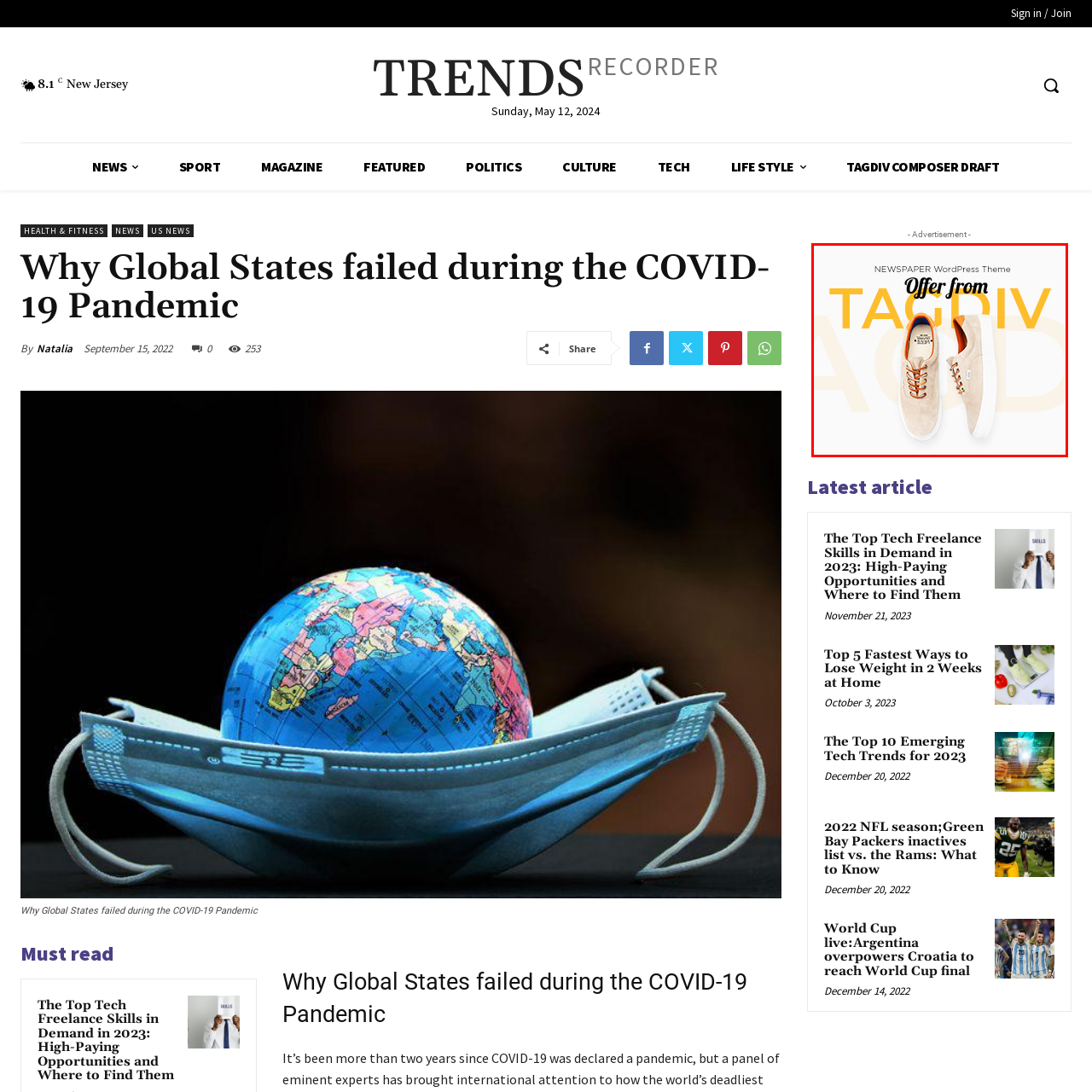What type of wear are the shoes suitable for?
Observe the image part marked by the red bounding box and give a detailed answer to the question.

The caption states that the clean and modern aesthetic of the shoes 'highlights their versatility, making them suitable for casual wear', implying that the shoes are appropriate for informal occasions.